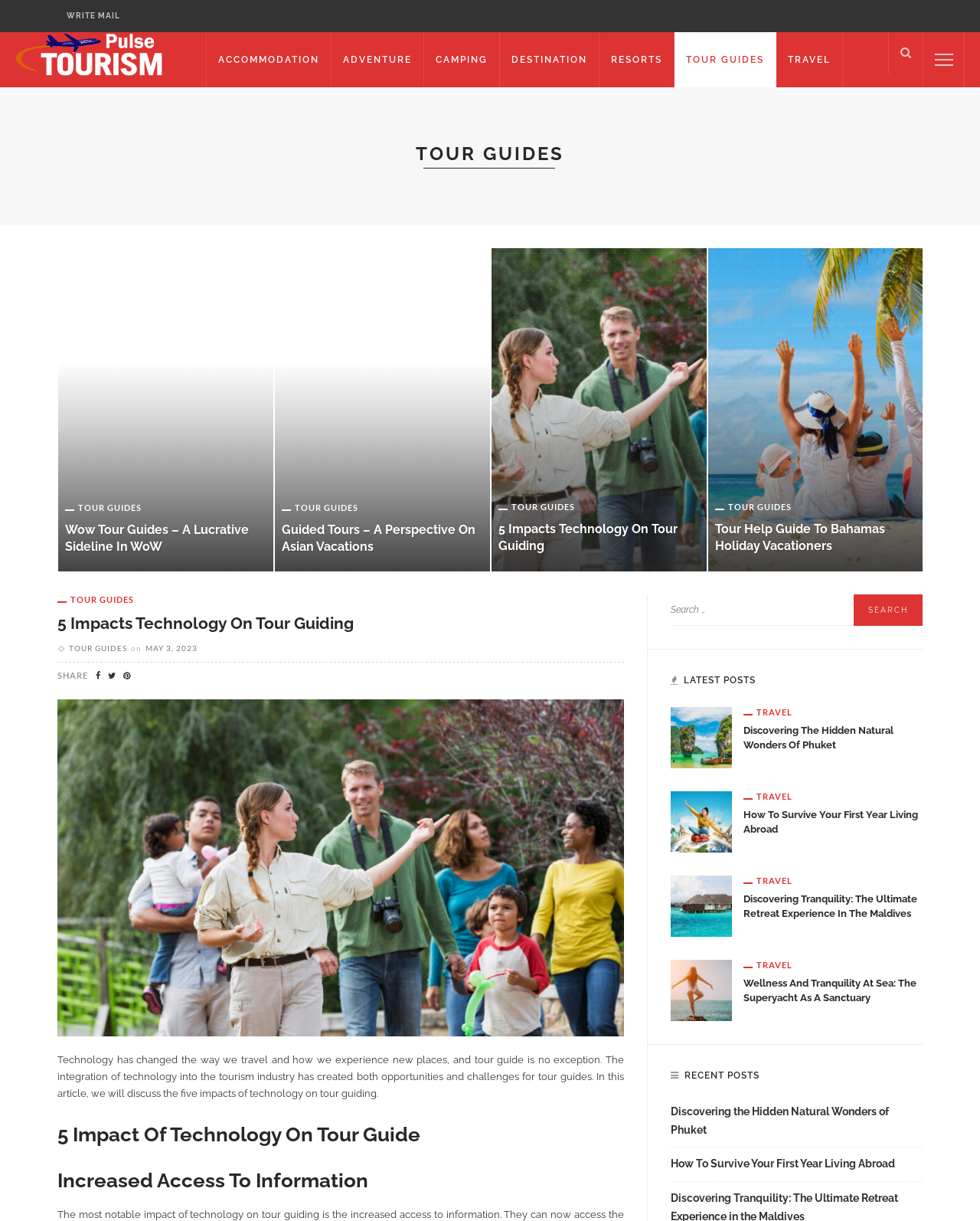Answer briefly with one word or phrase:
What is the purpose of the search bar on this webpage?

To search for posts